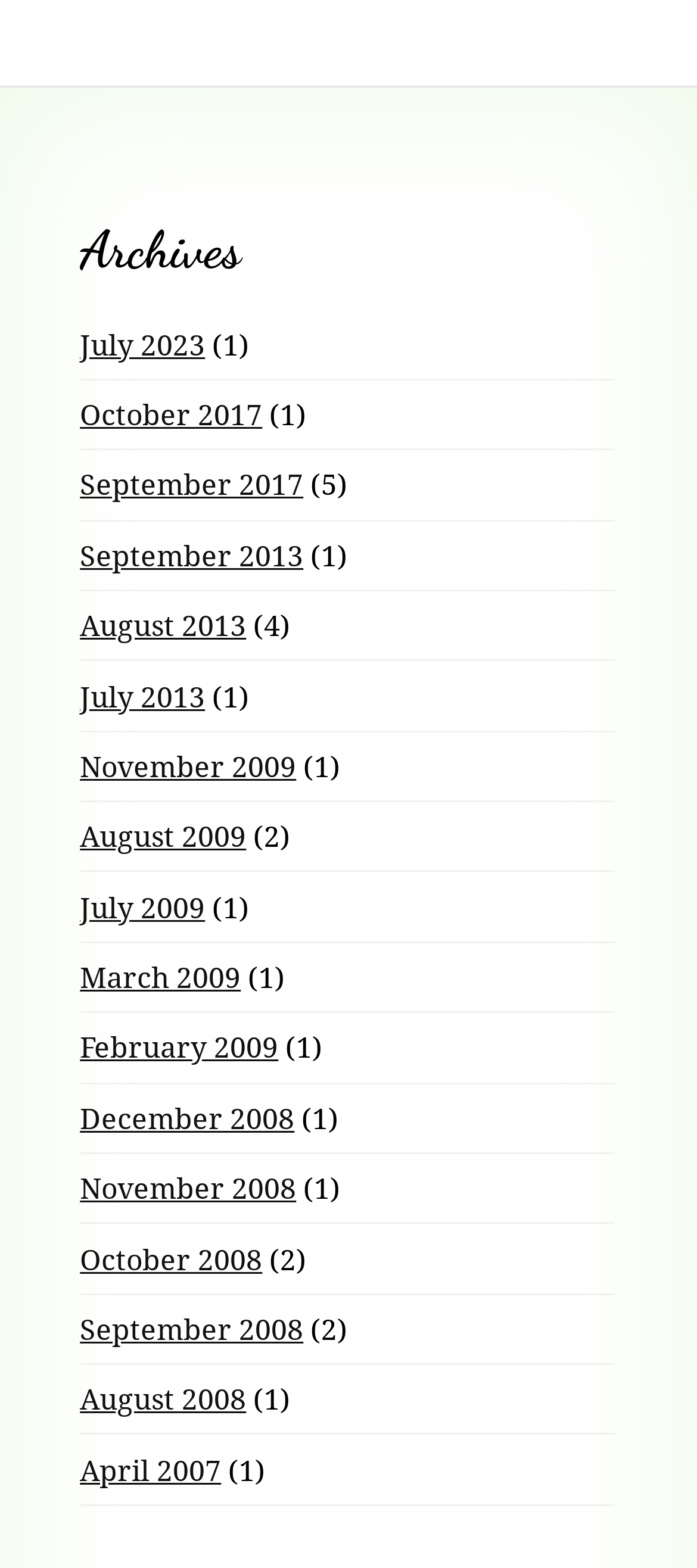Can you pinpoint the bounding box coordinates for the clickable element required for this instruction: "go to October 2017 archives"? The coordinates should be four float numbers between 0 and 1, i.e., [left, top, right, bottom].

[0.115, 0.252, 0.376, 0.277]